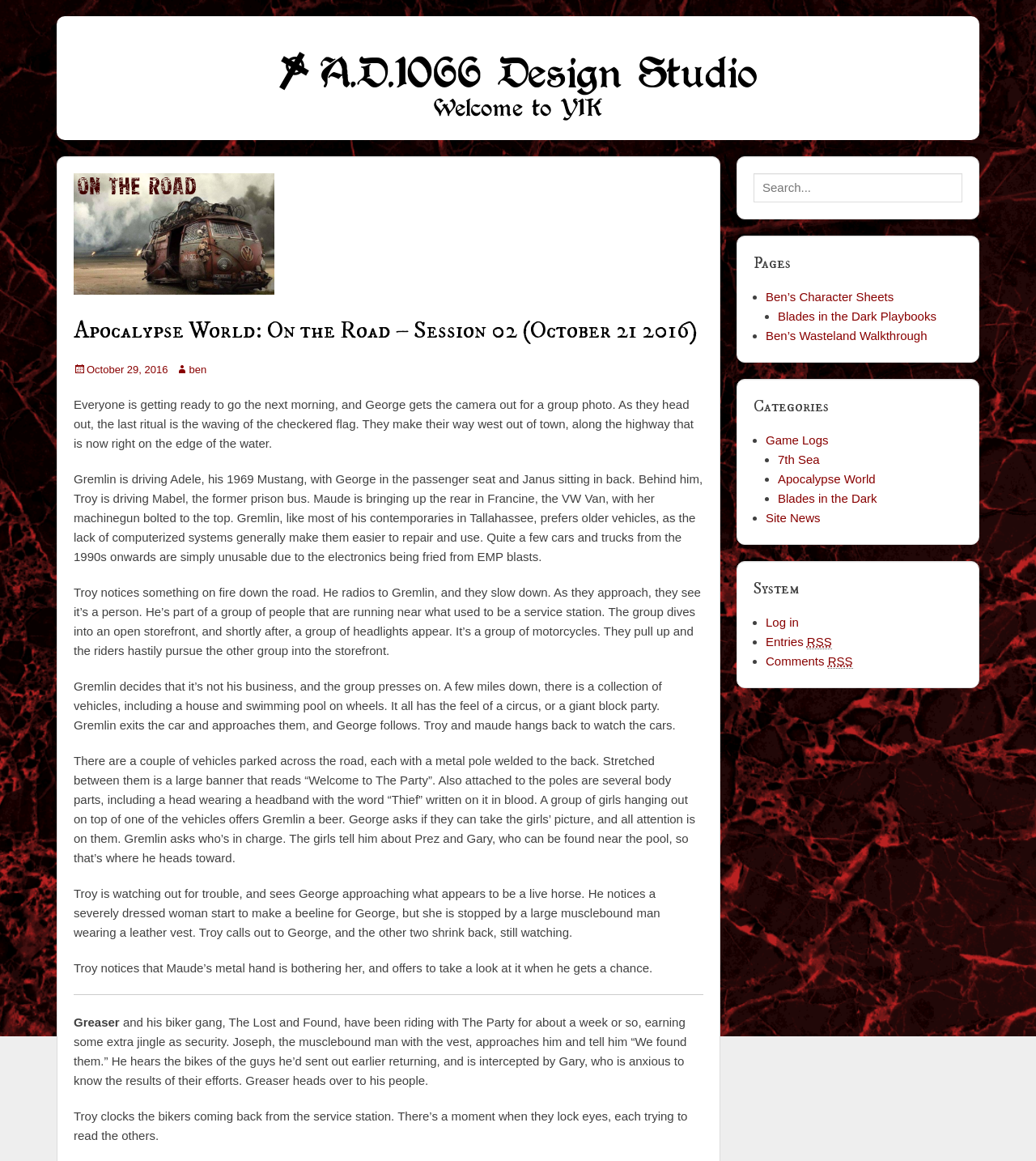Locate the bounding box coordinates of the element I should click to achieve the following instruction: "Search for something".

[0.727, 0.149, 0.929, 0.174]